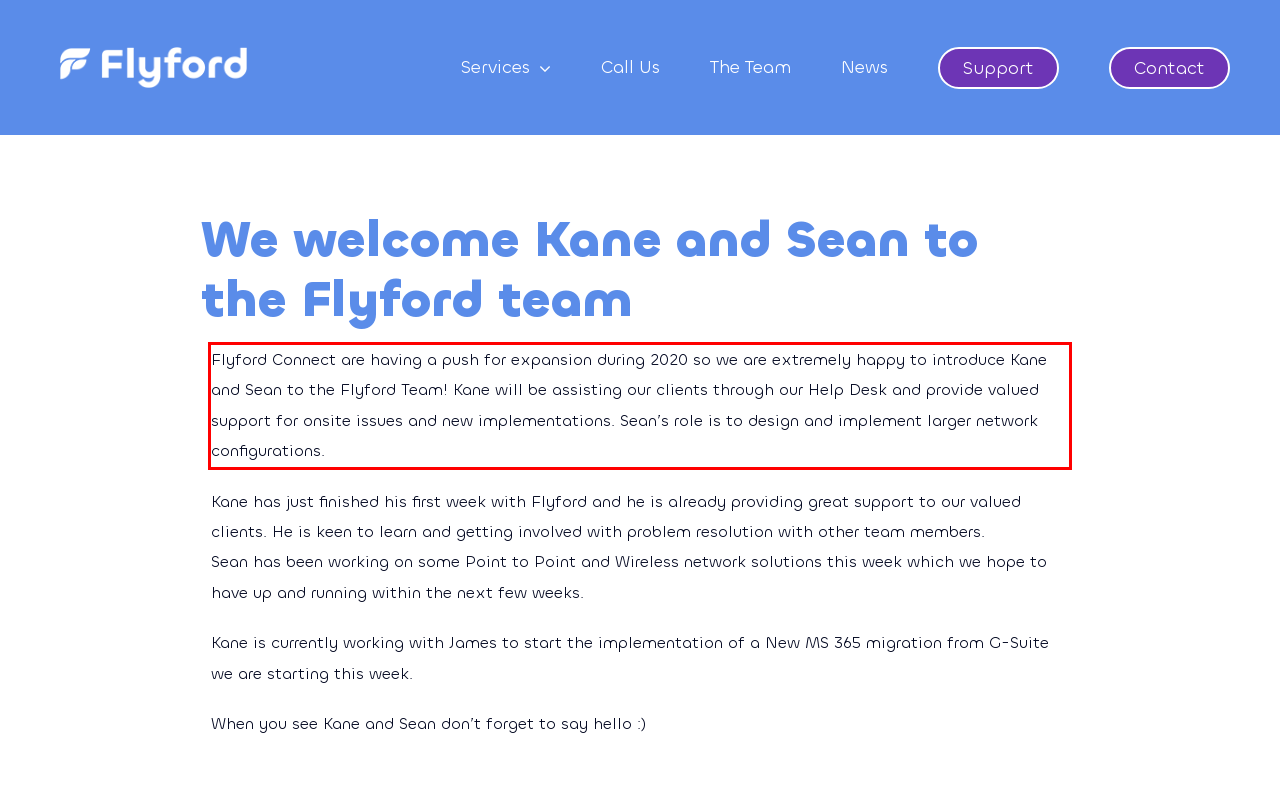You are provided with a screenshot of a webpage containing a red bounding box. Please extract the text enclosed by this red bounding box.

Flyford Connect are having a push for expansion during 2020 so we are extremely happy to introduce Kane and Sean to the Flyford Team! Kane will be assisting our clients through our Help Desk and provide valued support for onsite issues and new implementations. Sean’s role is to design and implement larger network configurations.